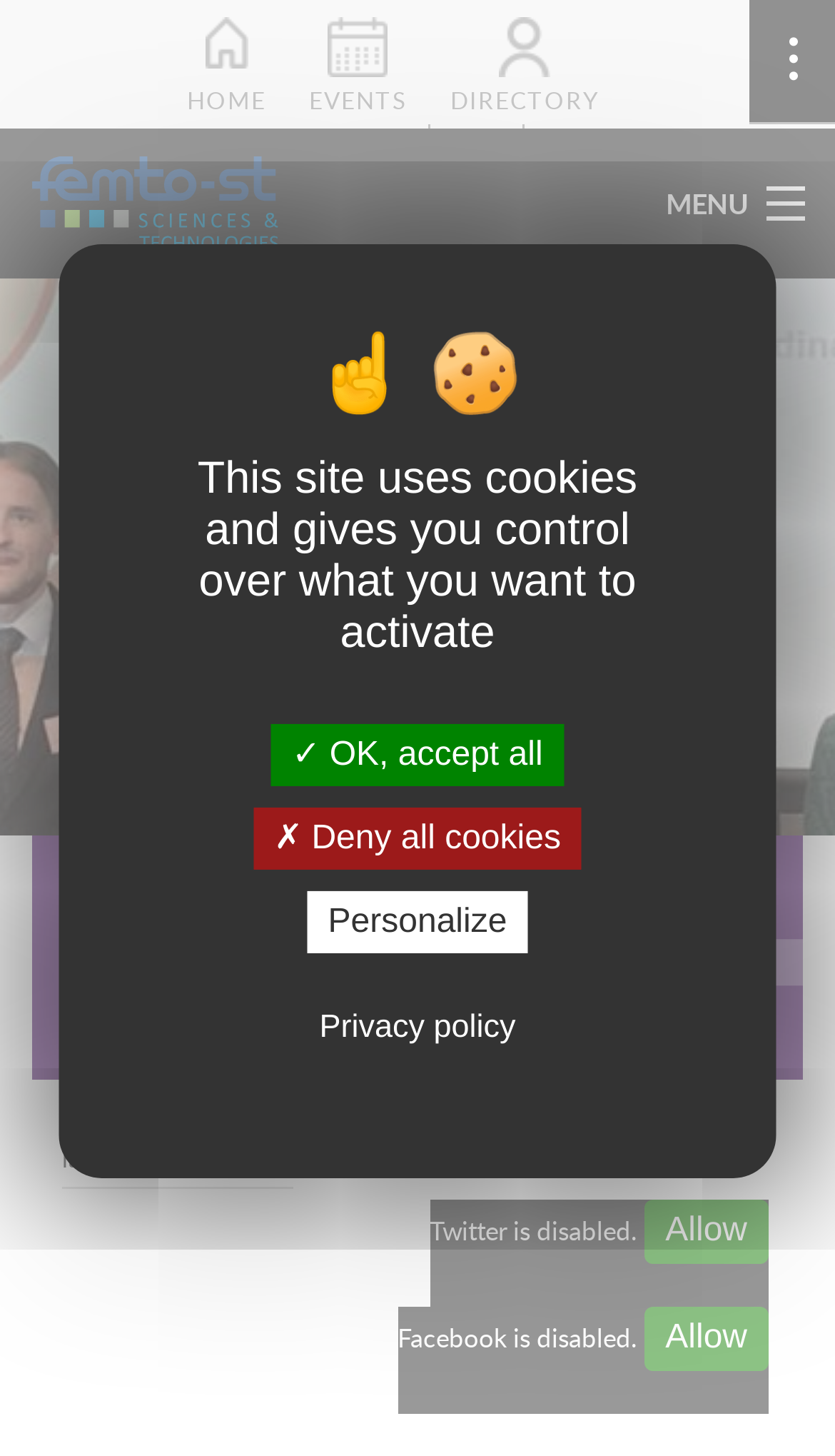Please locate the bounding box coordinates of the element that should be clicked to complete the given instruction: "Go to the Institute page".

[0.0, 0.191, 1.0, 0.257]